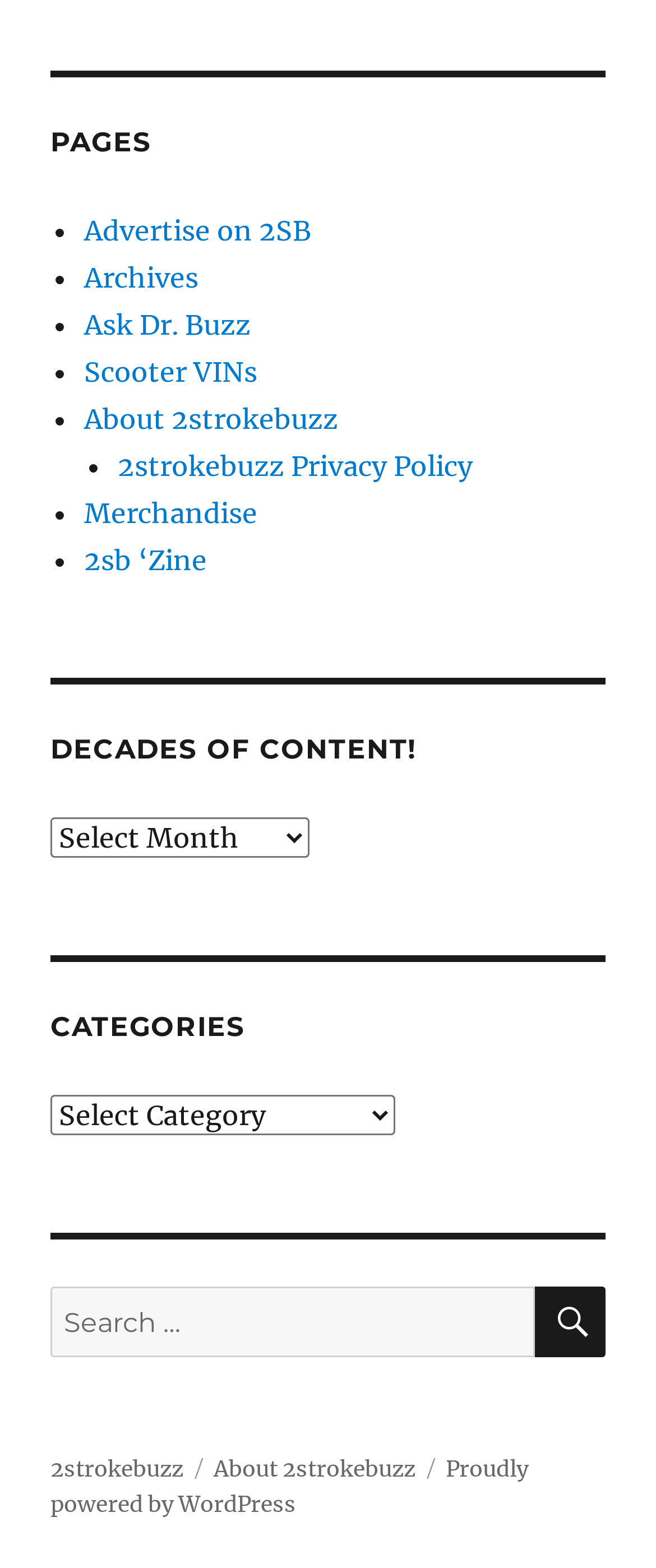What type of content is available in the archives?
Please give a detailed and elaborate answer to the question based on the image.

The 'Archives' link is located in the navigation menu under the 'Pages' heading, which suggests that it contains past articles or content that has been published on the website.